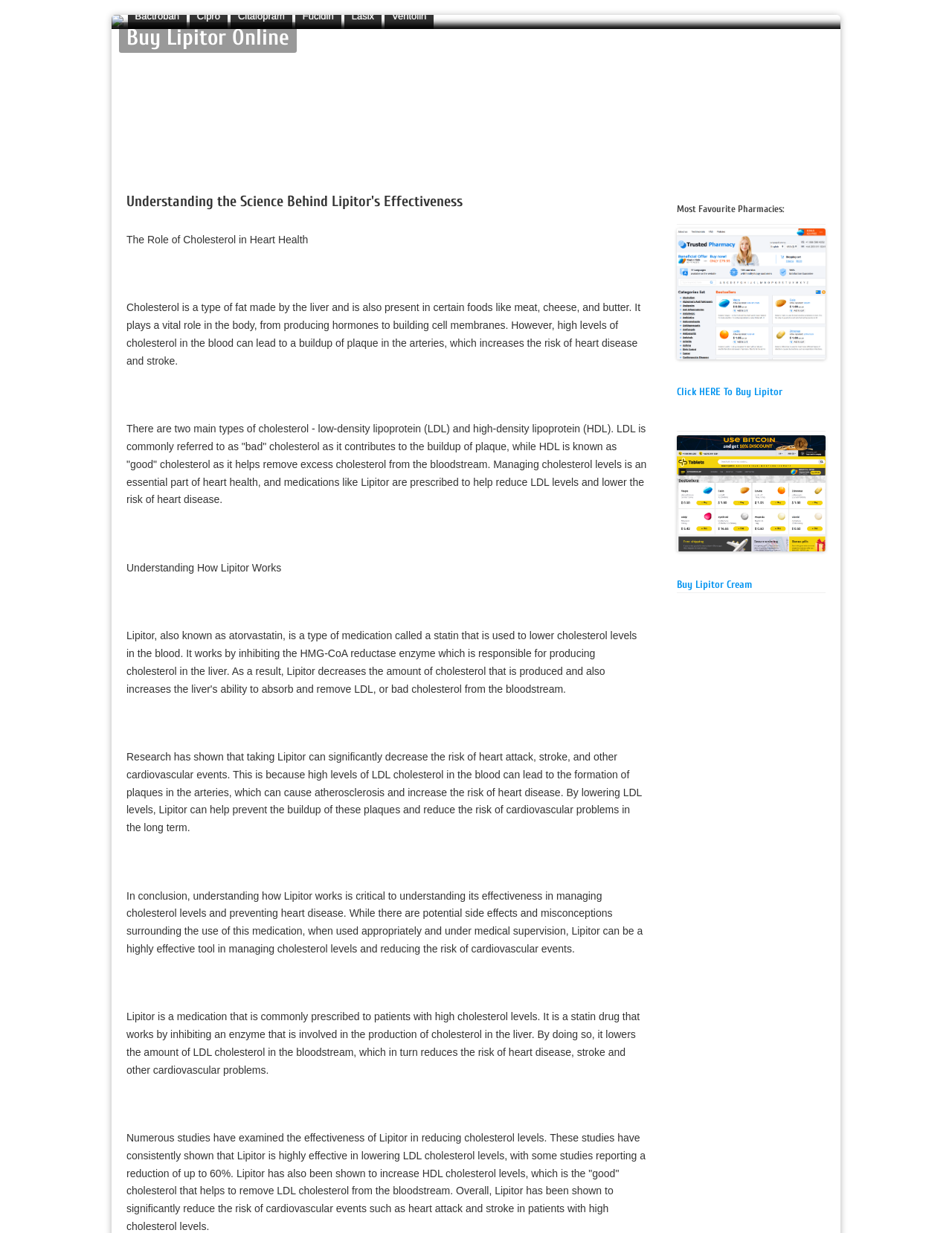Provide a thorough description of the webpage's content and layout.

The webpage is about buying generic Lipitor over the counter. At the top, there is an image and a heading that reads "Buy Lipitor Online" with a link to it. Below this, there are several links to other medications, including Bactroban, Cipro, Citalopram, Fucidin, Lasix, and Ventolin.

The main content of the page is divided into sections. The first section has a heading that reads "Understanding the Science Behind Lipitor's Effectiveness". Below this, there are several paragraphs of text that explain the role of cholesterol in heart health, the different types of cholesterol, and how Lipitor works to reduce LDL levels and lower the risk of heart disease.

The next section has a heading that reads "Understanding How Lipitor Works" and provides more information on the effectiveness of Lipitor in reducing cholesterol levels and preventing heart disease. There are several paragraphs of text that discuss the benefits of using Lipitor and how it can help reduce the risk of cardiovascular events.

On the right side of the page, there is a complementary section with a heading that reads "Most Favourite Pharmacies:". Below this, there are several links to pharmacies, each with an image and a heading that reads "Click HERE To Buy Lipitor" or "Buy Lipitor Cream".